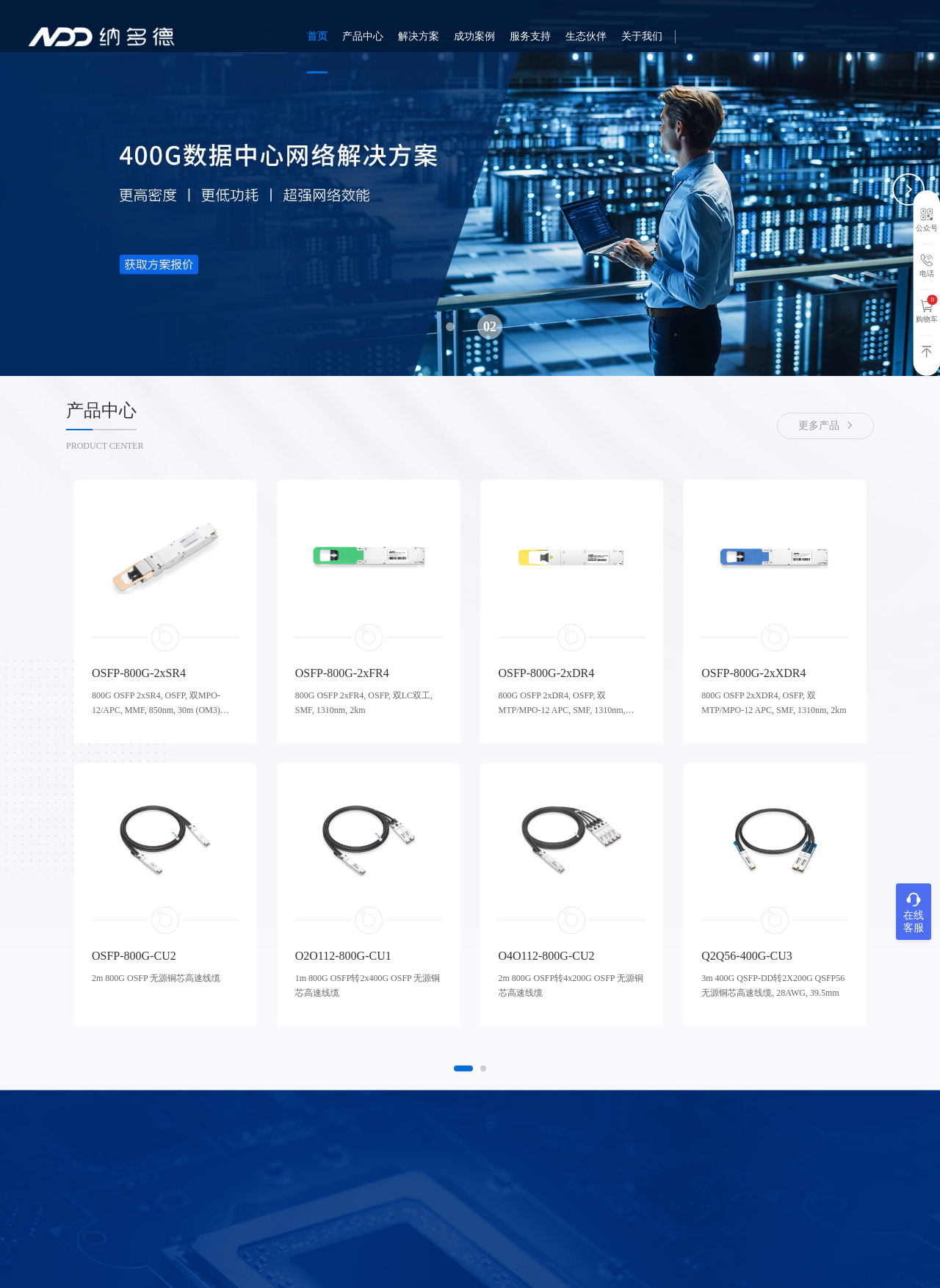Please find the bounding box coordinates of the element that must be clicked to perform the given instruction: "Search for QSFP-100G-SR4". The coordinates should be four float numbers from 0 to 1, i.e., [left, top, right, bottom].

[0.842, 0.019, 0.957, 0.038]